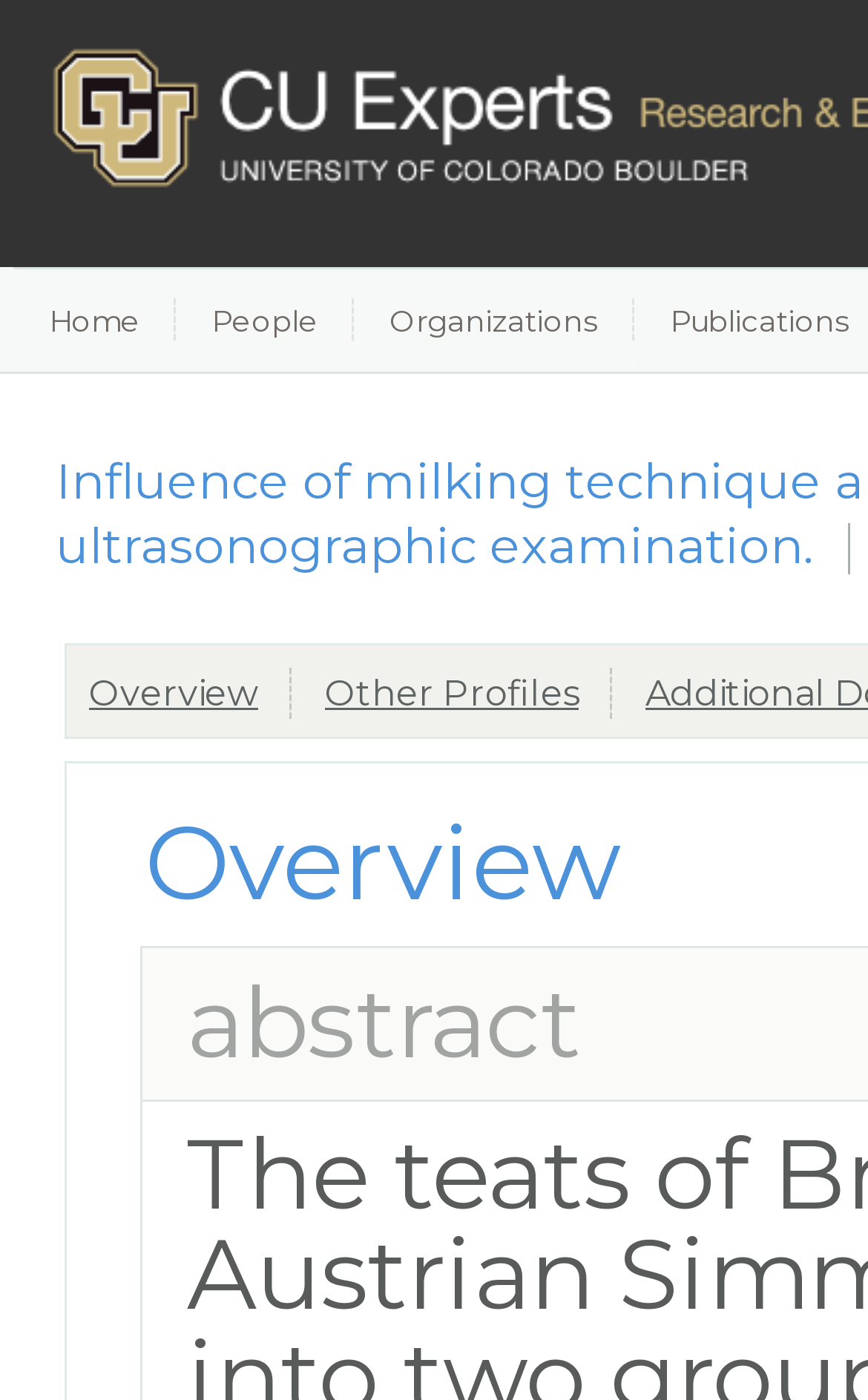Locate the UI element described by Organizations in the provided webpage screenshot. Return the bounding box coordinates in the format (top-left x, top-left y, bottom-right x, bottom-right y), ensuring all values are between 0 and 1.

[0.408, 0.192, 0.731, 0.266]